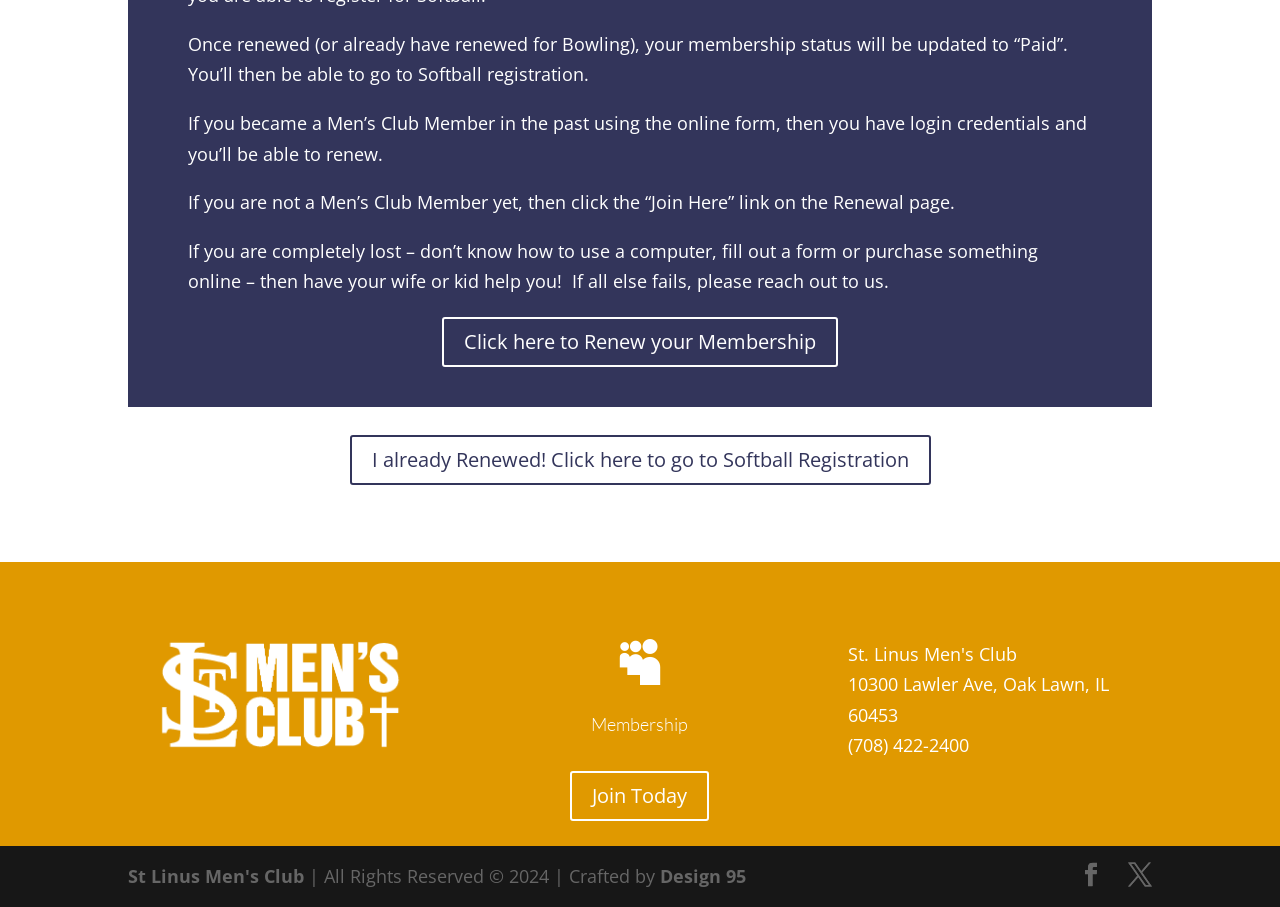Determine the bounding box coordinates of the element's region needed to click to follow the instruction: "Join Today". Provide these coordinates as four float numbers between 0 and 1, formatted as [left, top, right, bottom].

[0.446, 0.85, 0.554, 0.905]